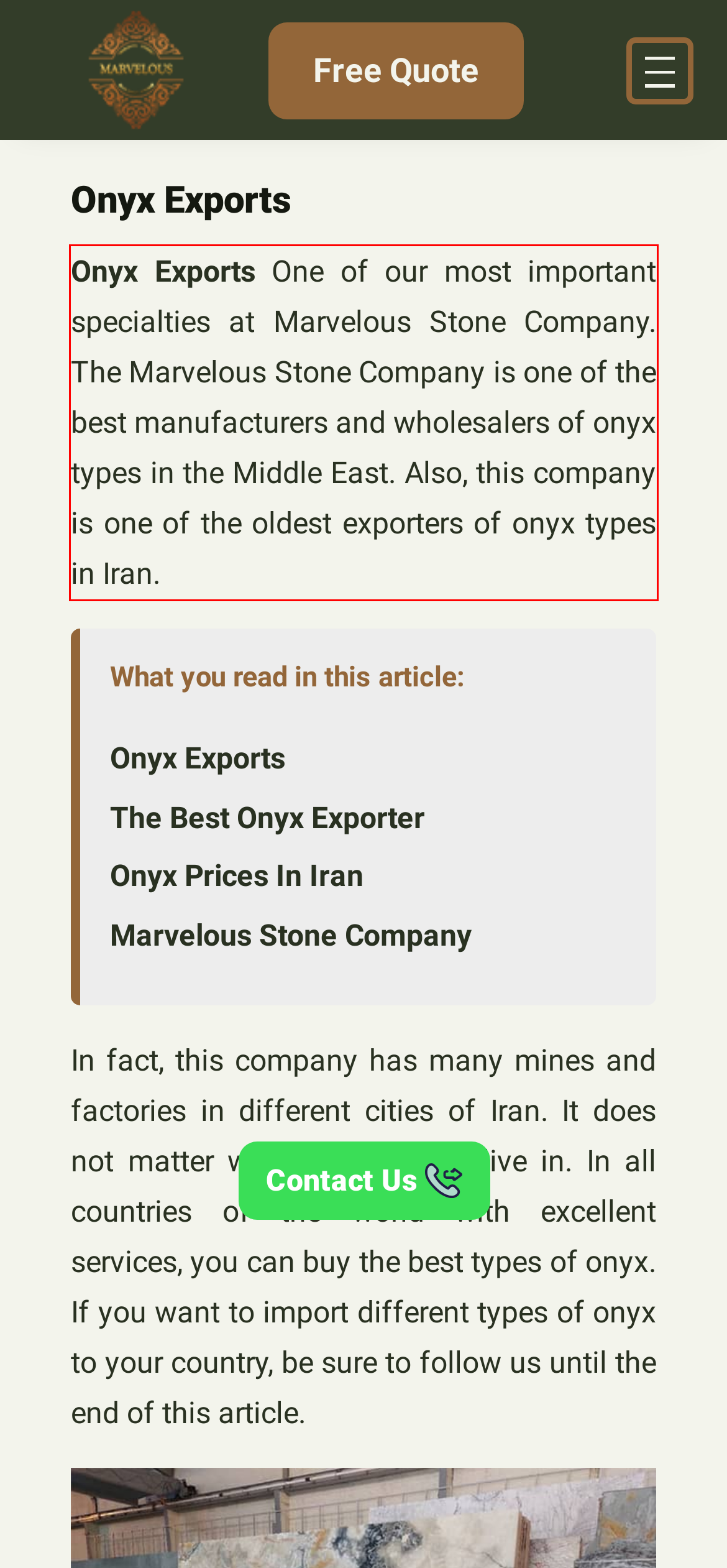Please analyze the provided webpage screenshot and perform OCR to extract the text content from the red rectangle bounding box.

Onyx Exports One of our most important specialties at Marvelous Stone Company. The Marvelous Stone Company is one of the best manufacturers and wholesalers of onyx types in the Middle East. Also, this company is one of the oldest exporters of onyx types in Iran.